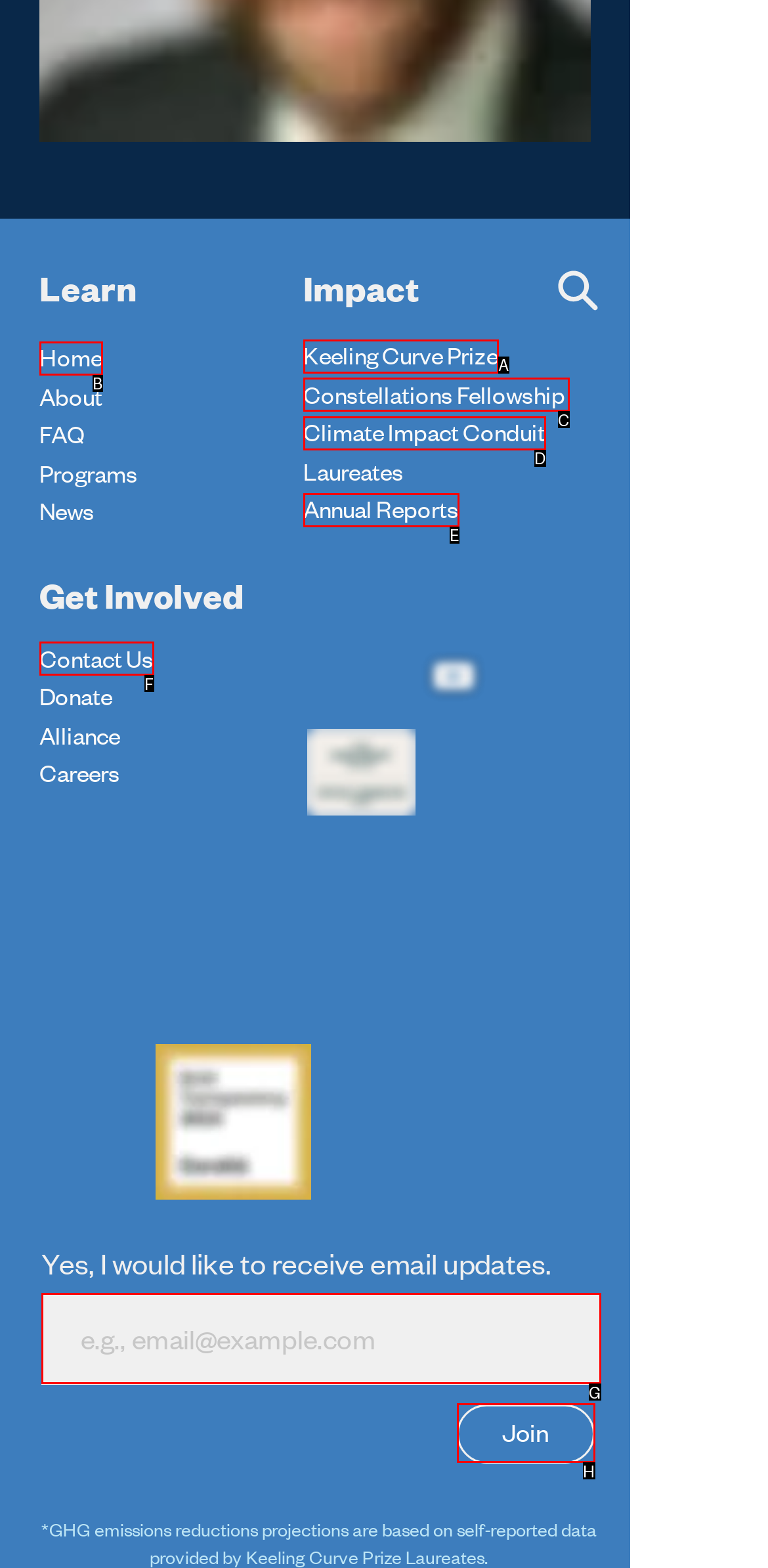Match the following description to the correct HTML element: Climate Impact Conduit Indicate your choice by providing the letter.

D